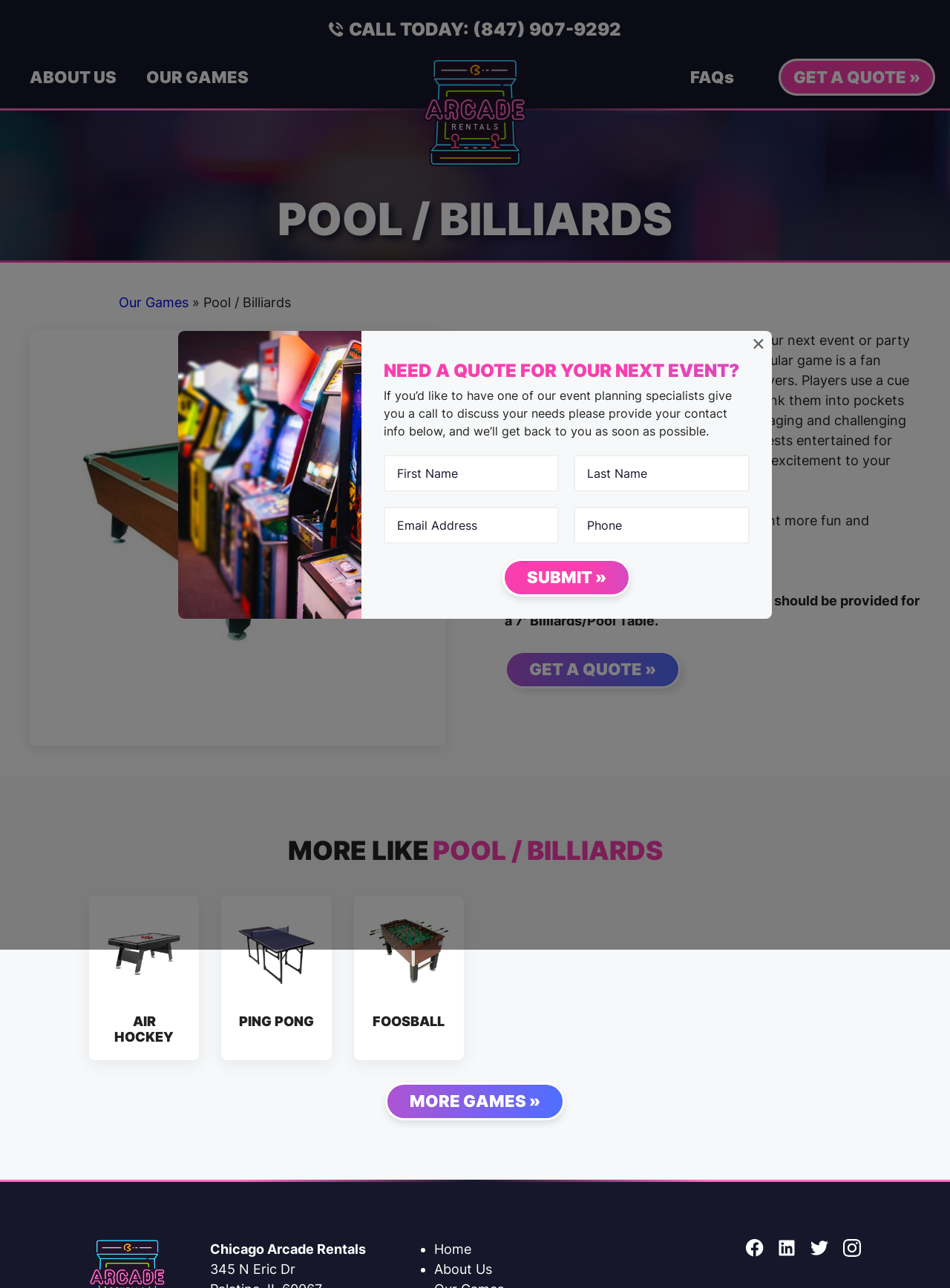Please determine the bounding box coordinates of the element to click on in order to accomplish the following task: "Click the 'OUR GAMES' link". Ensure the coordinates are four float numbers ranging from 0 to 1, i.e., [left, top, right, bottom].

[0.138, 0.046, 0.277, 0.074]